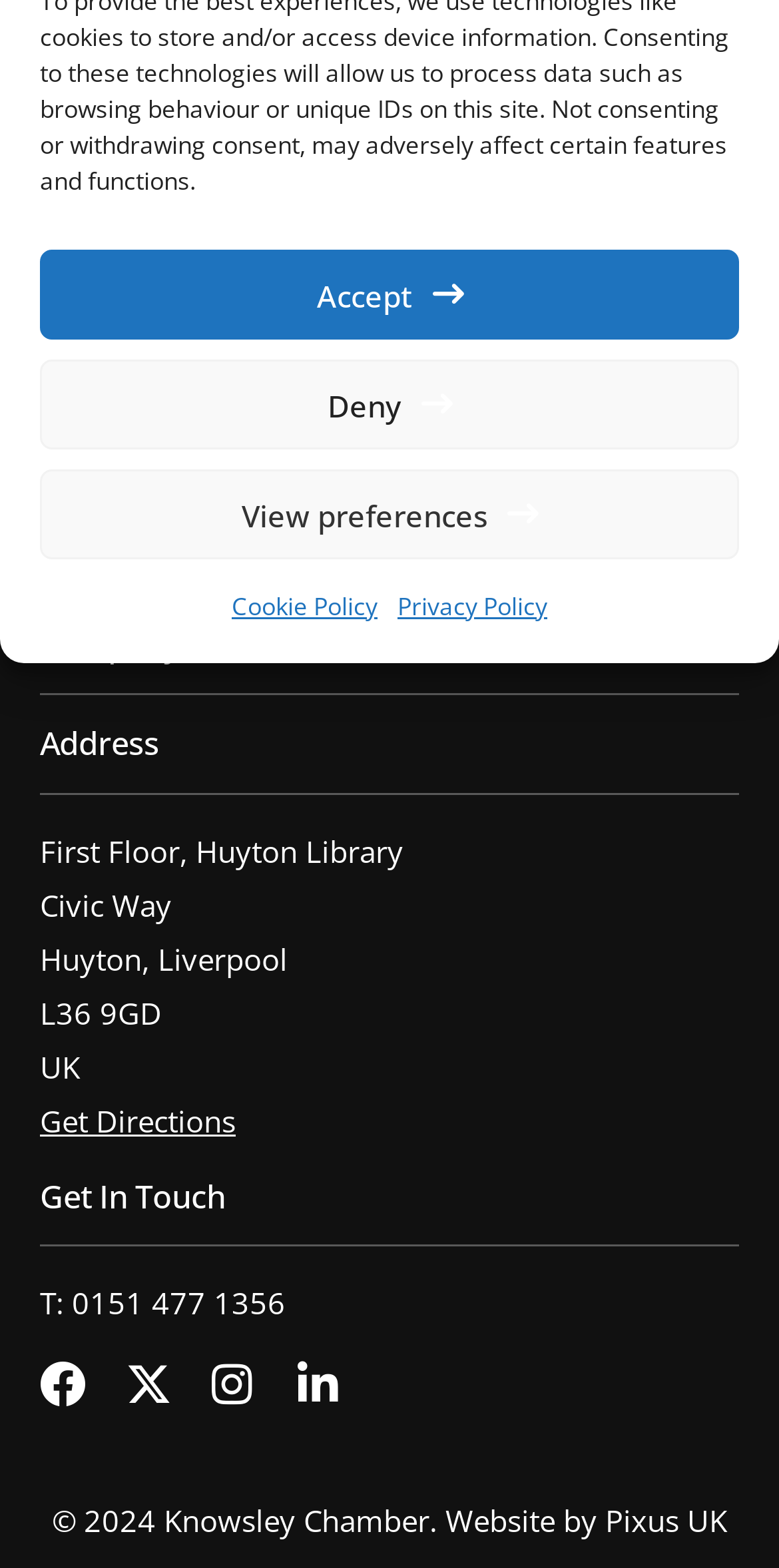Identify the bounding box coordinates for the UI element described by the following text: "VTGCLT". Provide the coordinates as four float numbers between 0 and 1, in the format [left, top, right, bottom].

None